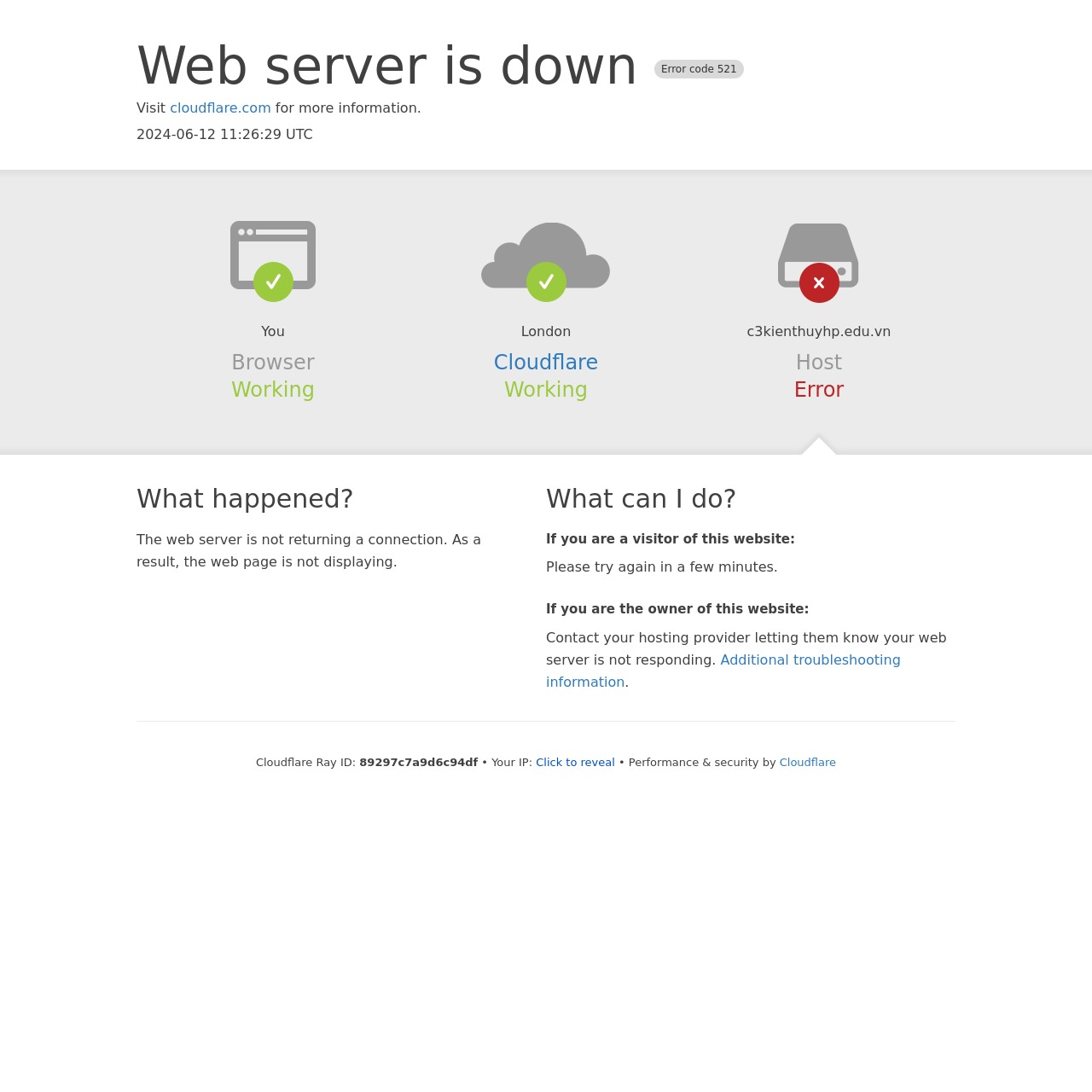Give the bounding box coordinates for this UI element: "cloudflare.com". The coordinates should be four float numbers between 0 and 1, arranged as [left, top, right, bottom].

[0.156, 0.092, 0.248, 0.107]